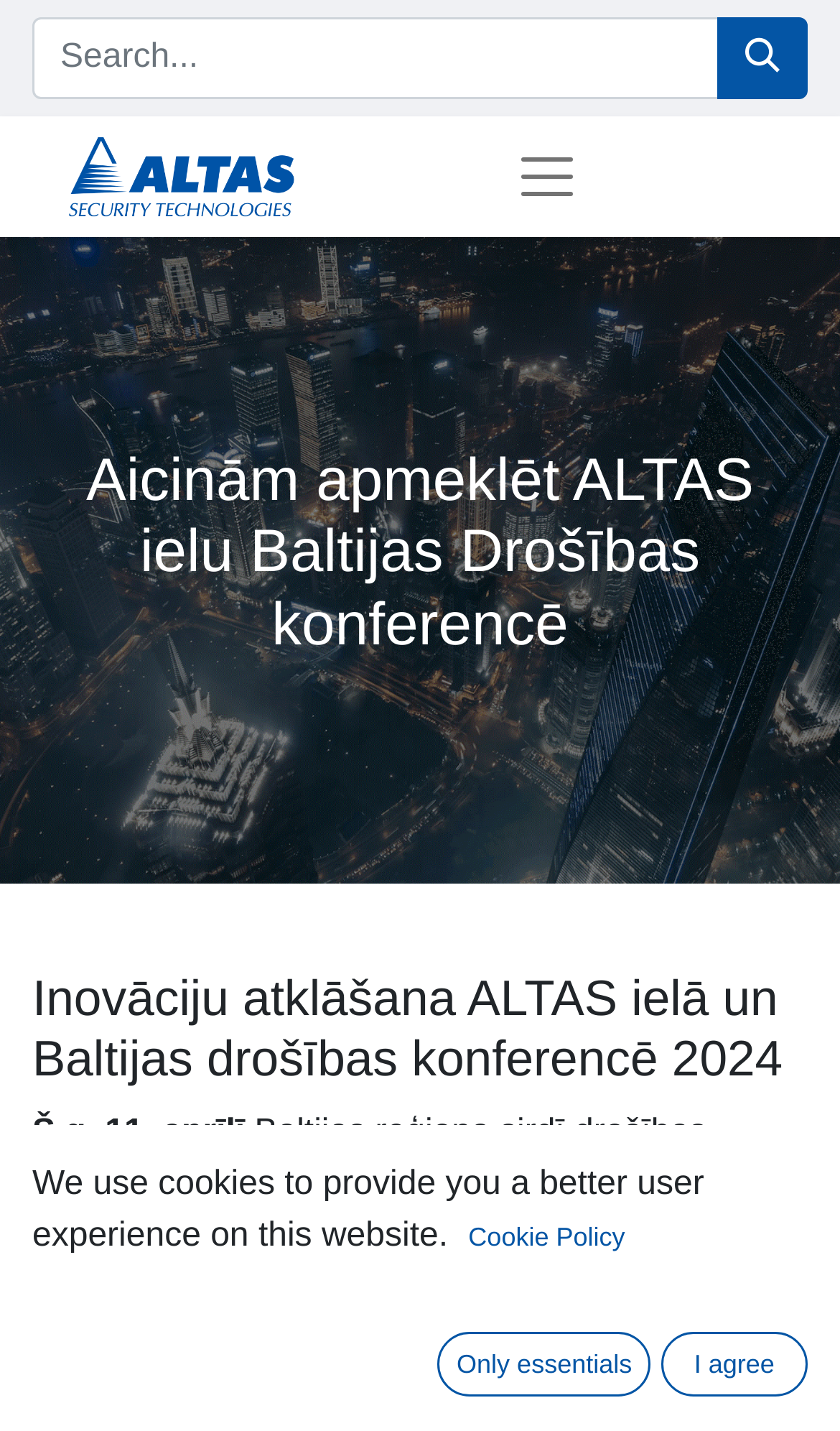Please find and give the text of the main heading on the webpage.

Aicinām apmeklēt ALTAS ielu Baltijas Drošības konferencē